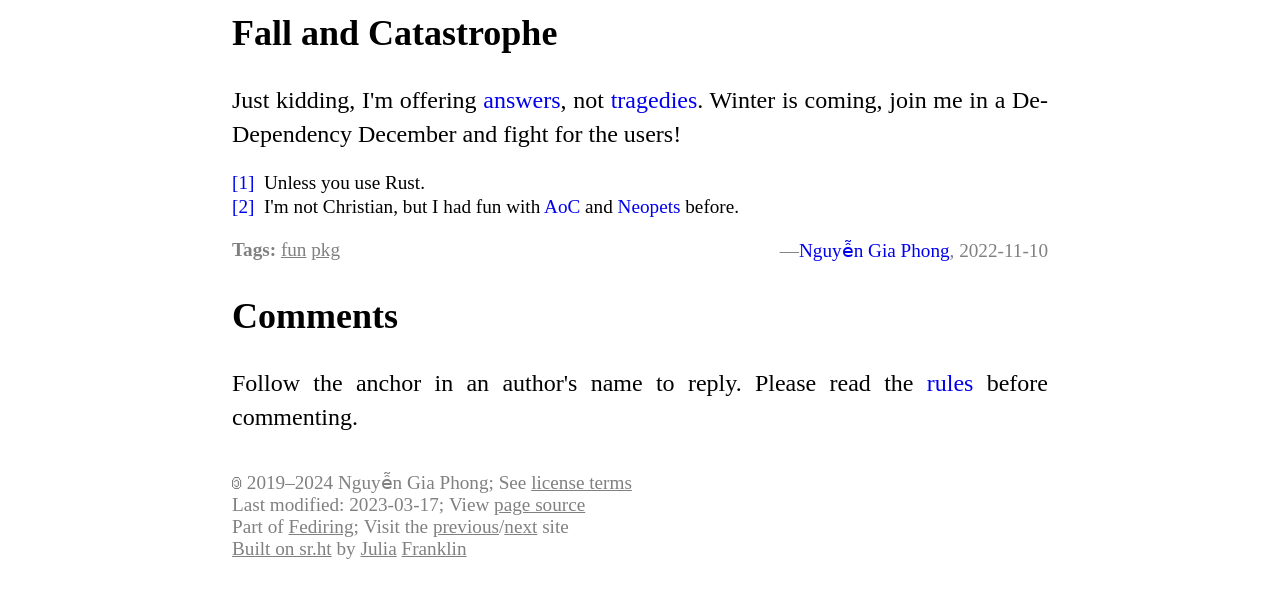How many links are in the first table?
Using the details from the image, give an elaborate explanation to answer the question.

The first table on the webpage has two links, which are '[1]' and 'Unless you use Rust.'. These links are contained within the LayoutTableCell elements with bounding box coordinates [0.181, 0.289, 0.199, 0.316] and [0.199, 0.289, 0.332, 0.316], respectively.